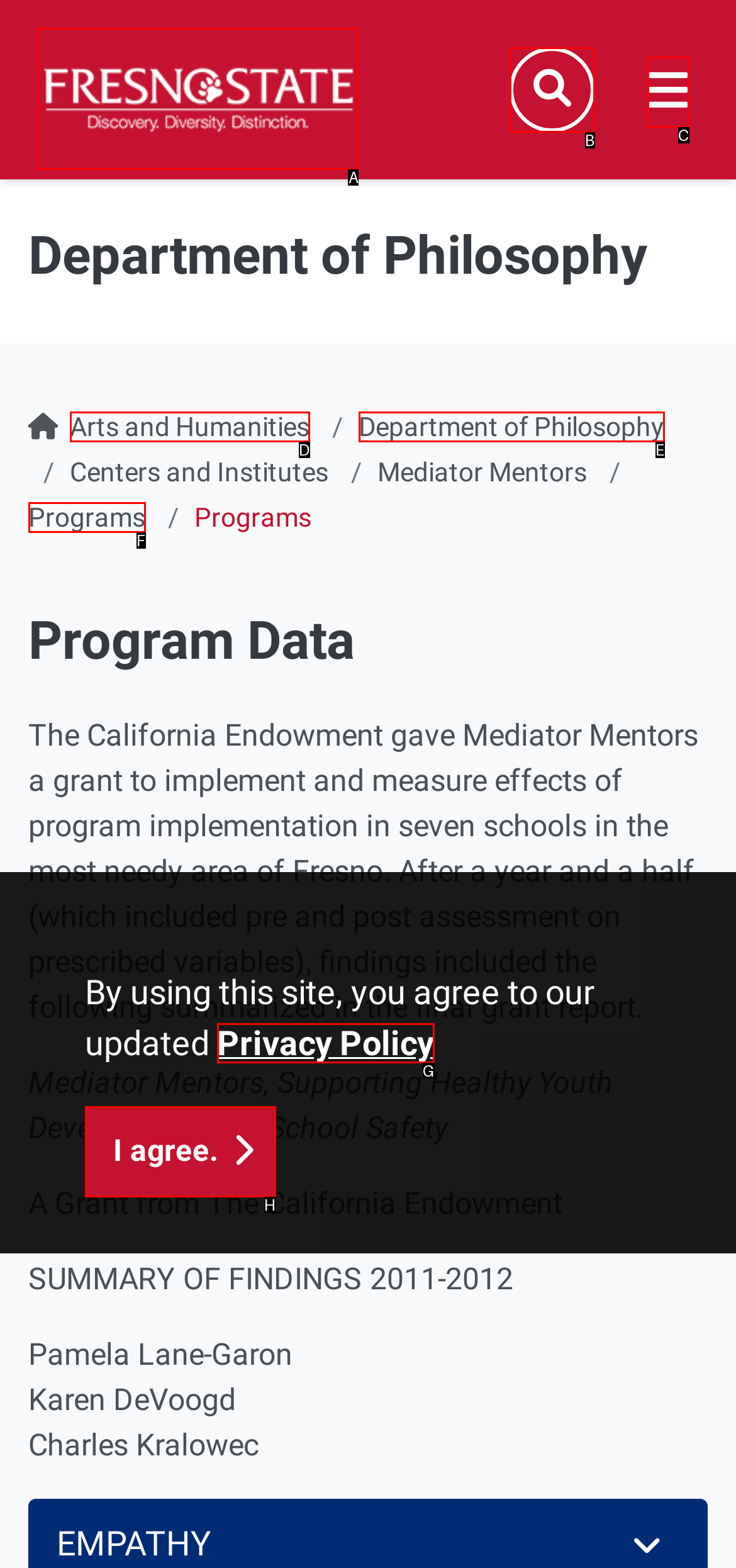Point out which UI element to click to complete this task: click the Fresno State link
Answer with the letter corresponding to the right option from the available choices.

A